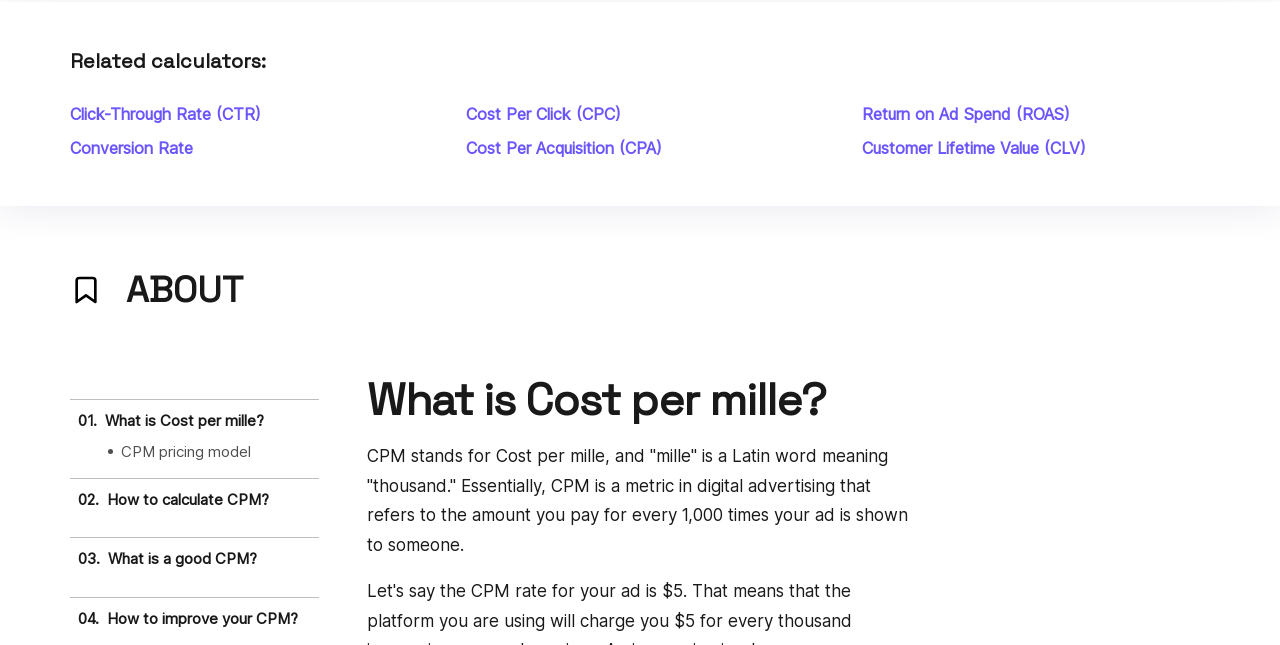Reply to the question below using a single word or brief phrase:
How many times is an ad shown for CPM calculation?

1,000